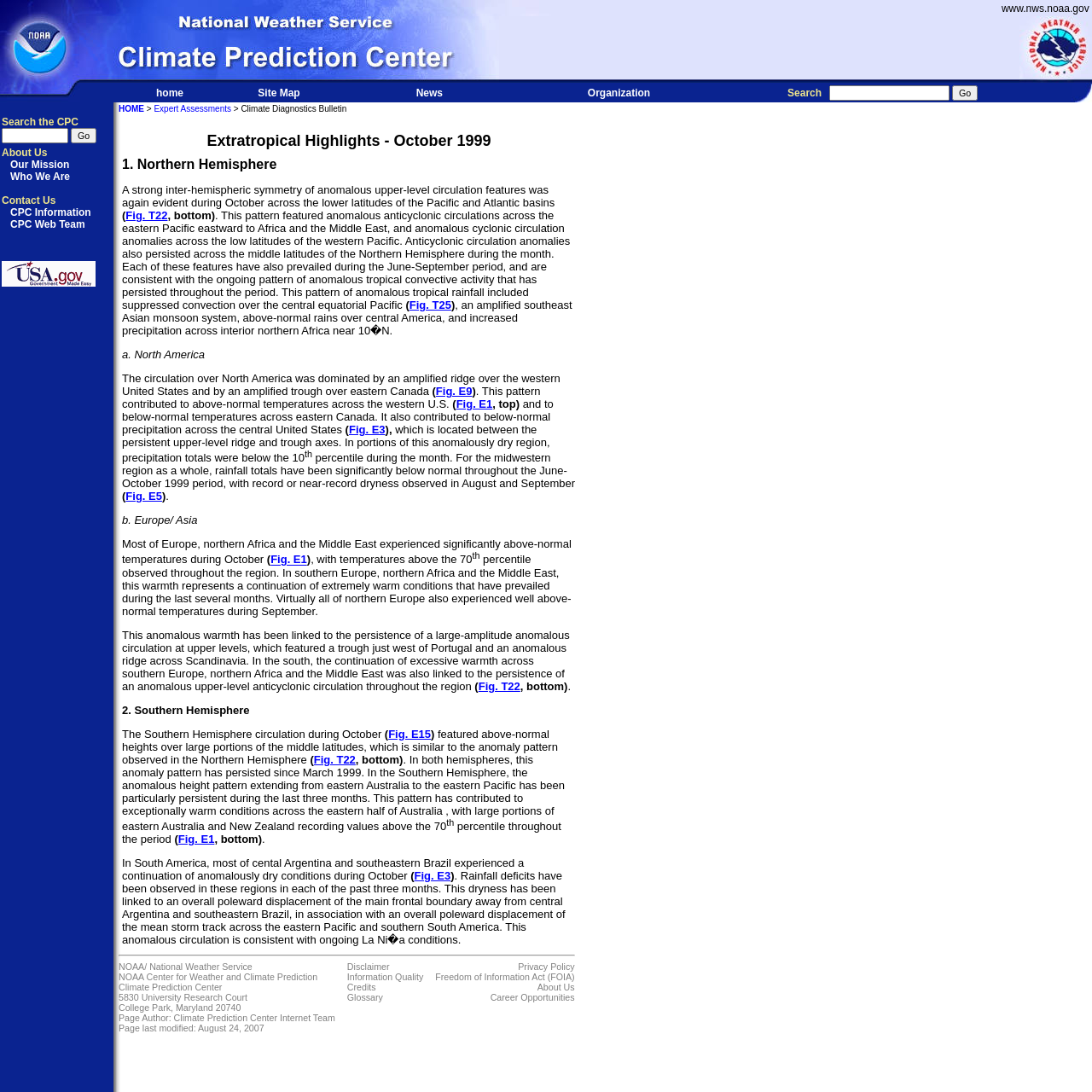Please provide a detailed answer to the question below by examining the image:
What is the topic of the webpage?

I found the answer by looking at the title of the webpage, which is 'Climate Prediction Center - Monitoring & Data: Climate Diagnostics Bulletin - Extratropical Highlights'. The topic of the webpage is clearly stated in the title.